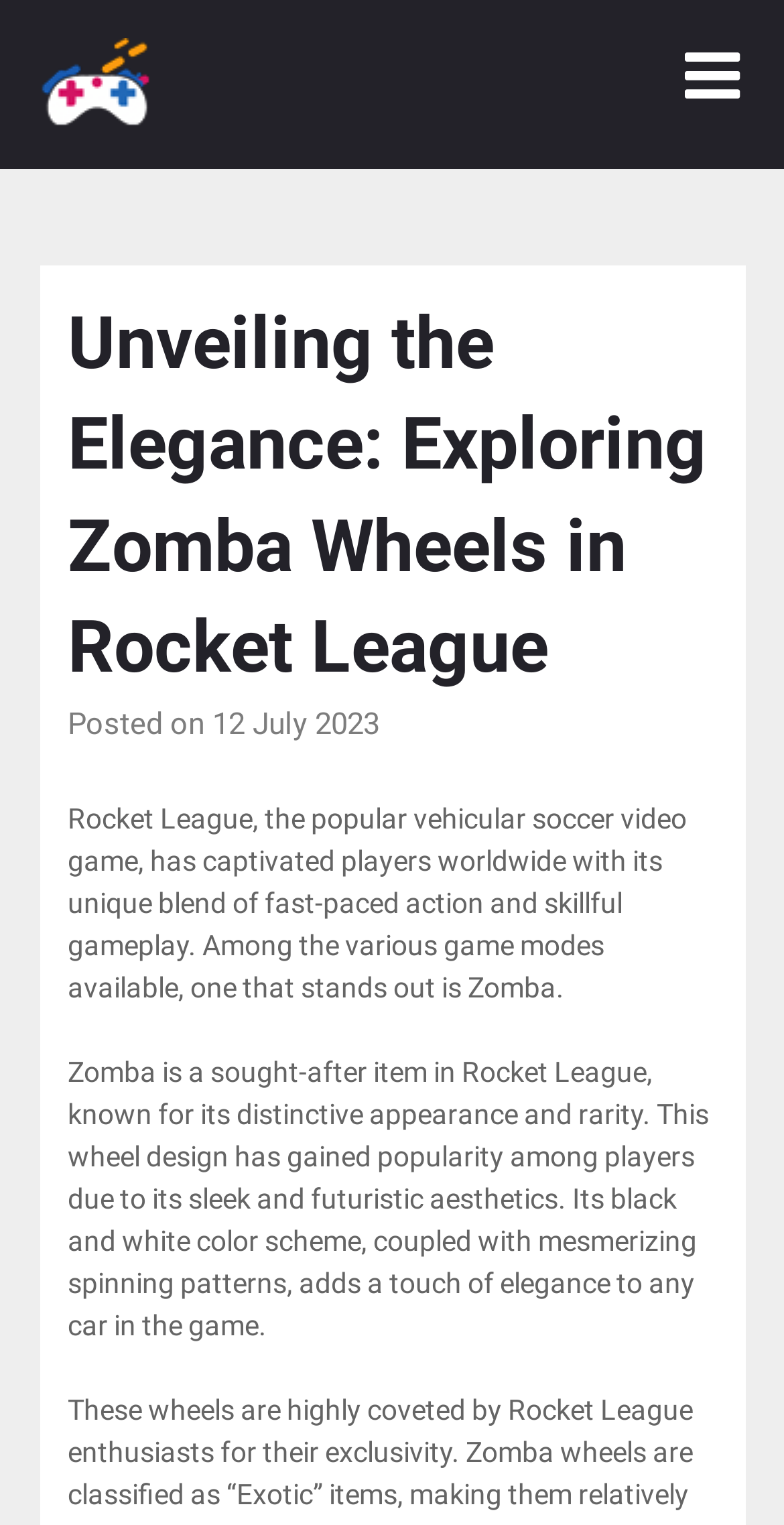Provide a thorough description of this webpage.

The webpage is about Rocket League, a popular vehicular soccer video game, and specifically focuses on Zomba Wheels. At the top left of the page, there is a link to "esportsguidetips.com" accompanied by an image of the same name. On the top right, there is a collapsed link with an icon. 

Below the top section, there is a main header that spans almost the entire width of the page, containing the title "Unveiling the Elegance: Exploring Zomba Wheels in Rocket League". Directly below the title, there is a text indicating the post date, "Posted on 12 July 2023". 

The main content of the page is divided into two paragraphs. The first paragraph describes Rocket League as a game that has captivated players worldwide with its unique blend of fast-paced action and skillful gameplay, and highlights Zomba as a standout game mode. The second paragraph delves deeper into Zomba, describing it as a sought-after item in Rocket League known for its distinctive appearance and rarity, and elaborating on its sleek and futuristic aesthetics.